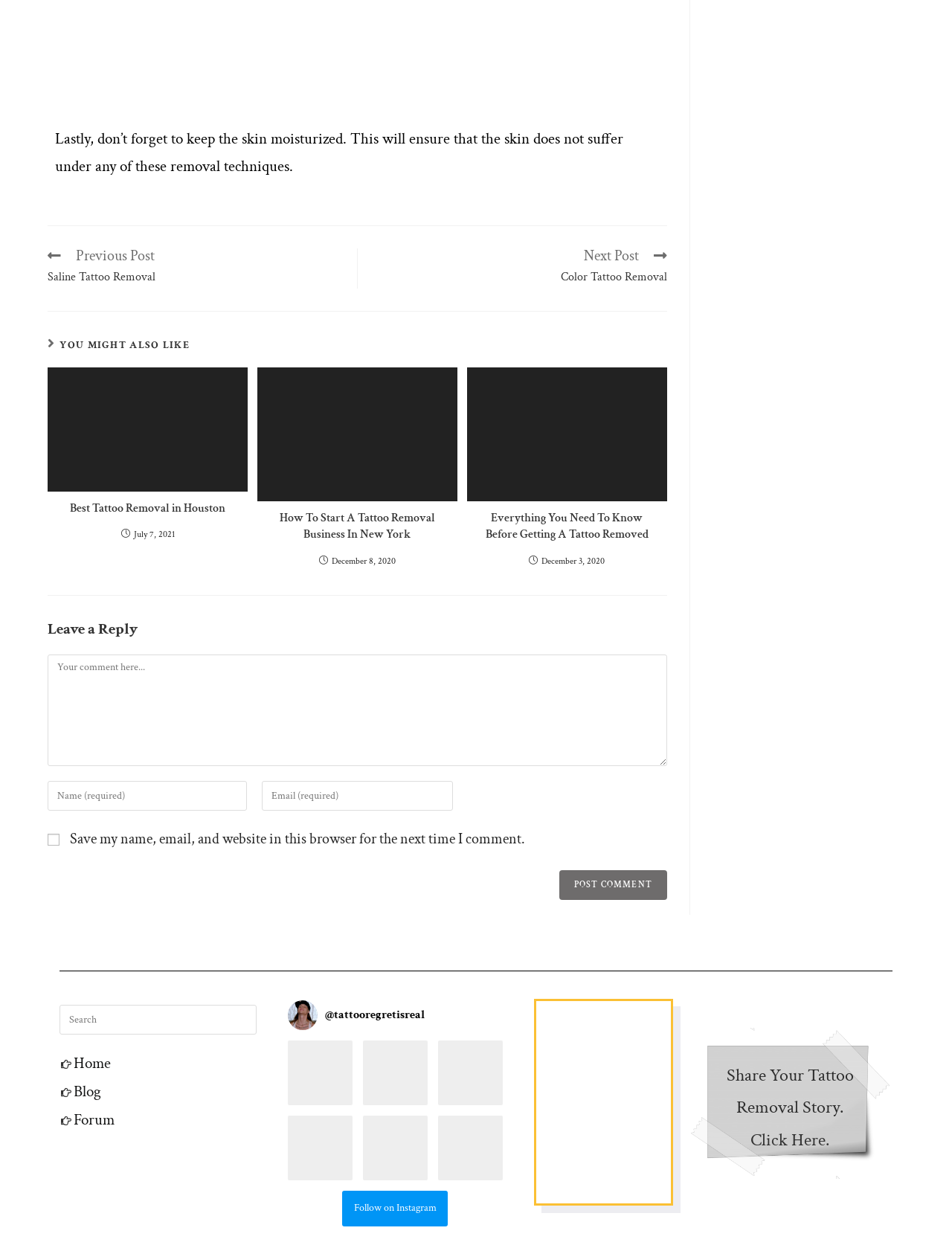Provide a short answer using a single word or phrase for the following question: 
What is the purpose of the textbox at the bottom of the page?

Leave a comment